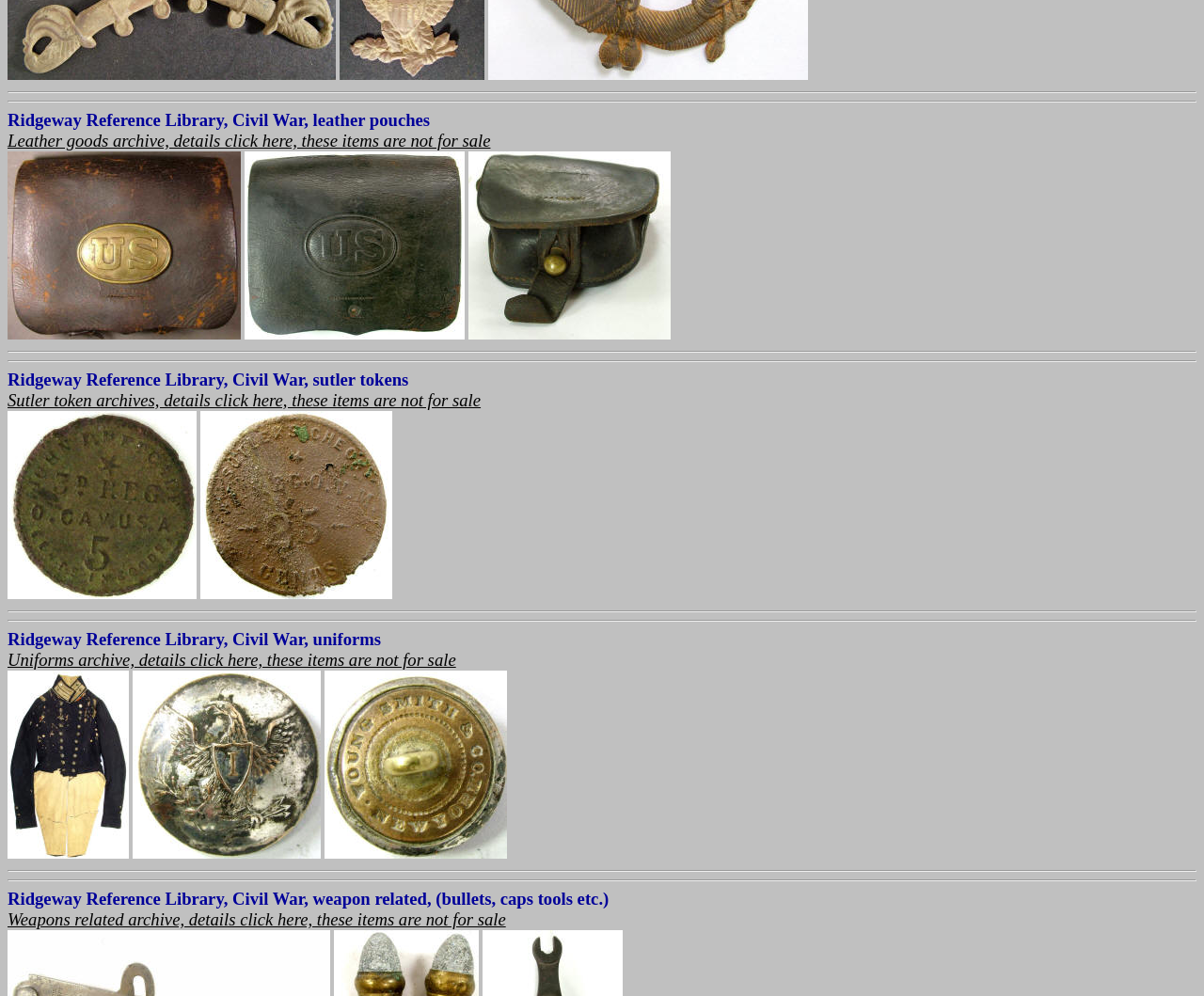What is the main topic of the Ridgeway Reference Library?
Respond to the question with a well-detailed and thorough answer.

The main topic of the Ridgeway Reference Library can be inferred from the various categories listed on the webpage, such as 'leather pouches', 'sutler tokens', 'uniforms', and 'weapon related', which are all related to the American Civil War.